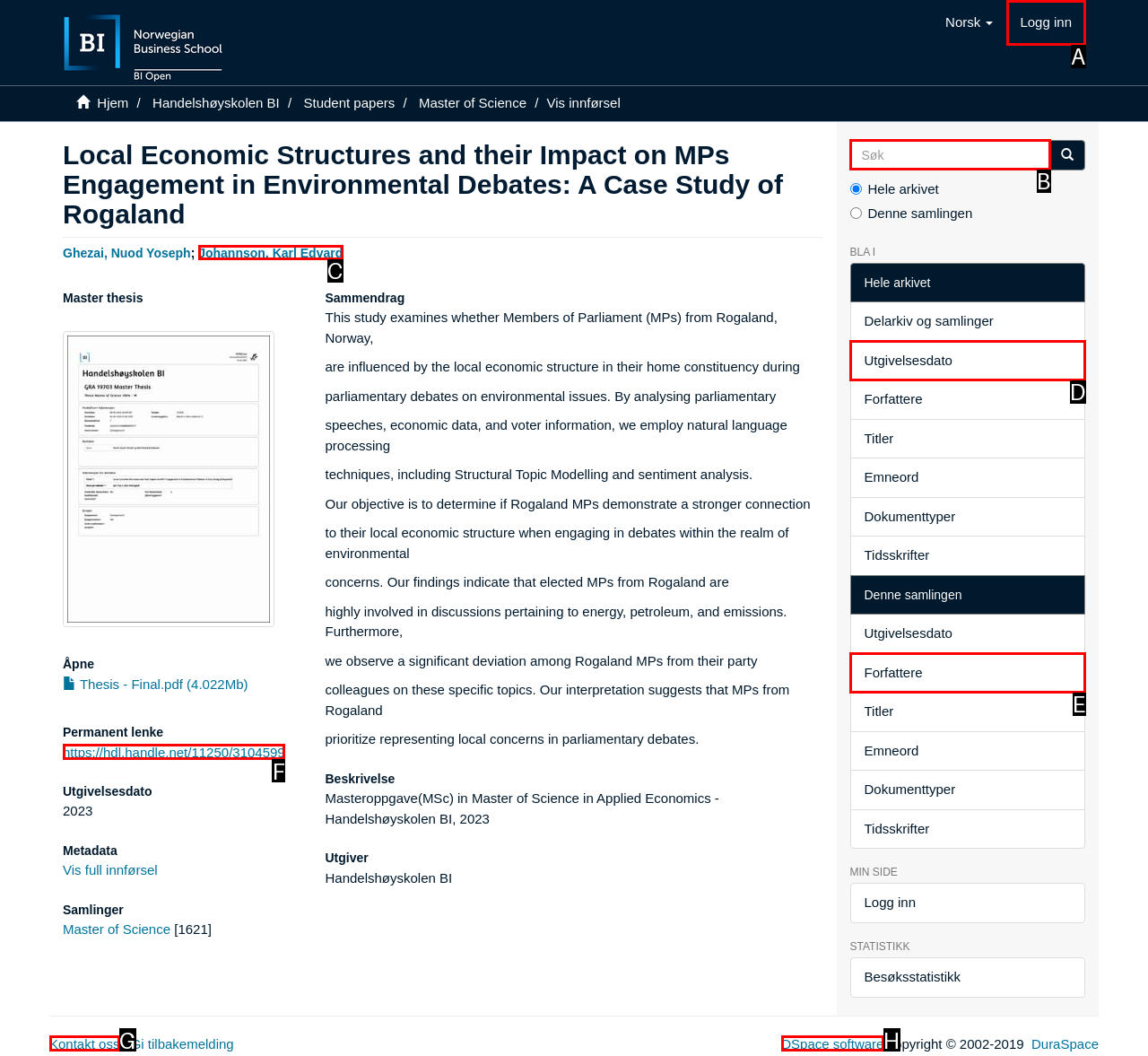Select the correct option based on the description: name="query" placeholder="Søk"
Answer directly with the option’s letter.

B